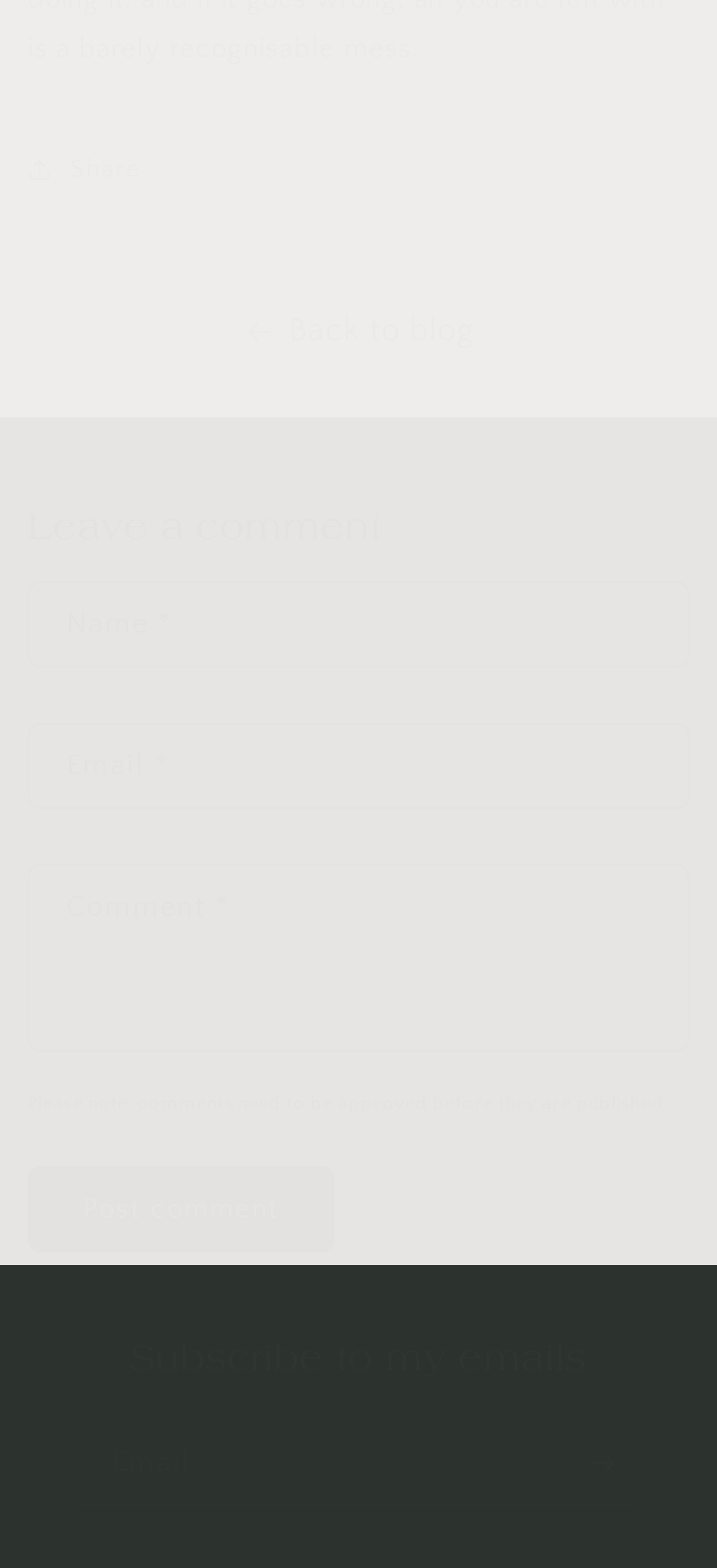What is the purpose of the 'Post comment' button?
Answer with a single word or phrase by referring to the visual content.

To submit a comment